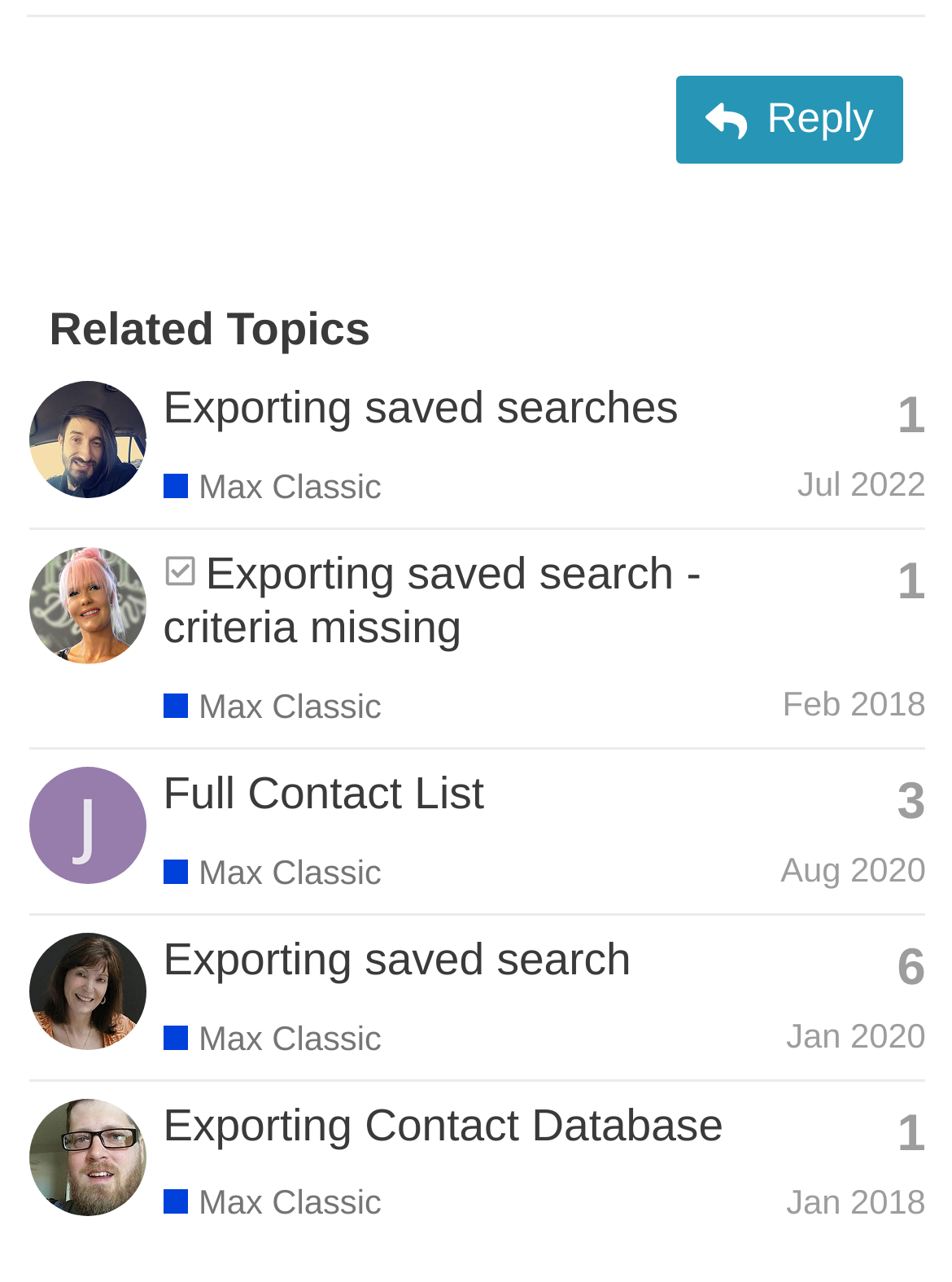Can you find the bounding box coordinates for the element to click on to achieve the instruction: "View topic with 1 reply"?

[0.942, 0.305, 0.973, 0.345]